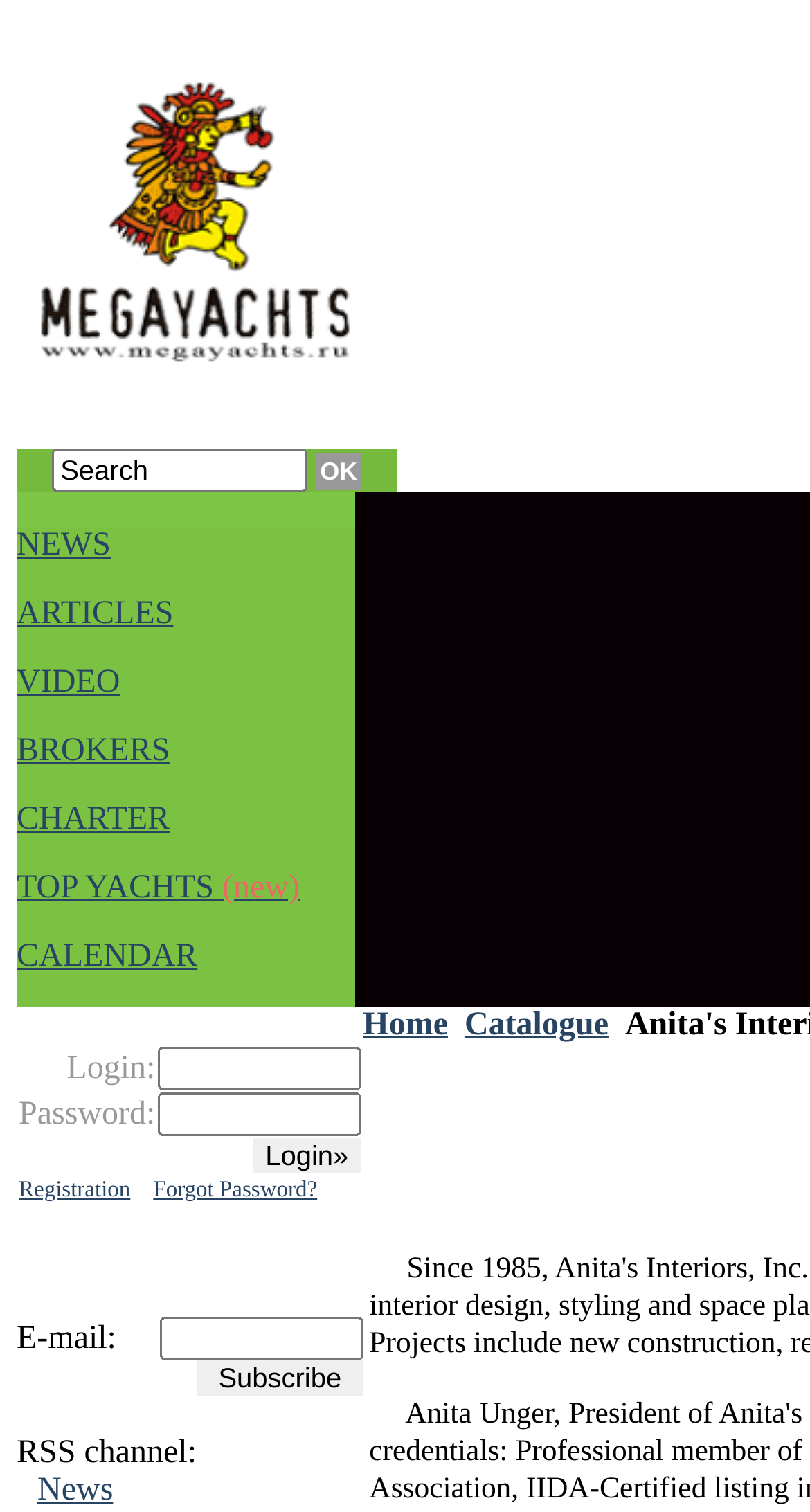Reply to the question below using a single word or brief phrase:
How many textboxes are there in the login section?

2